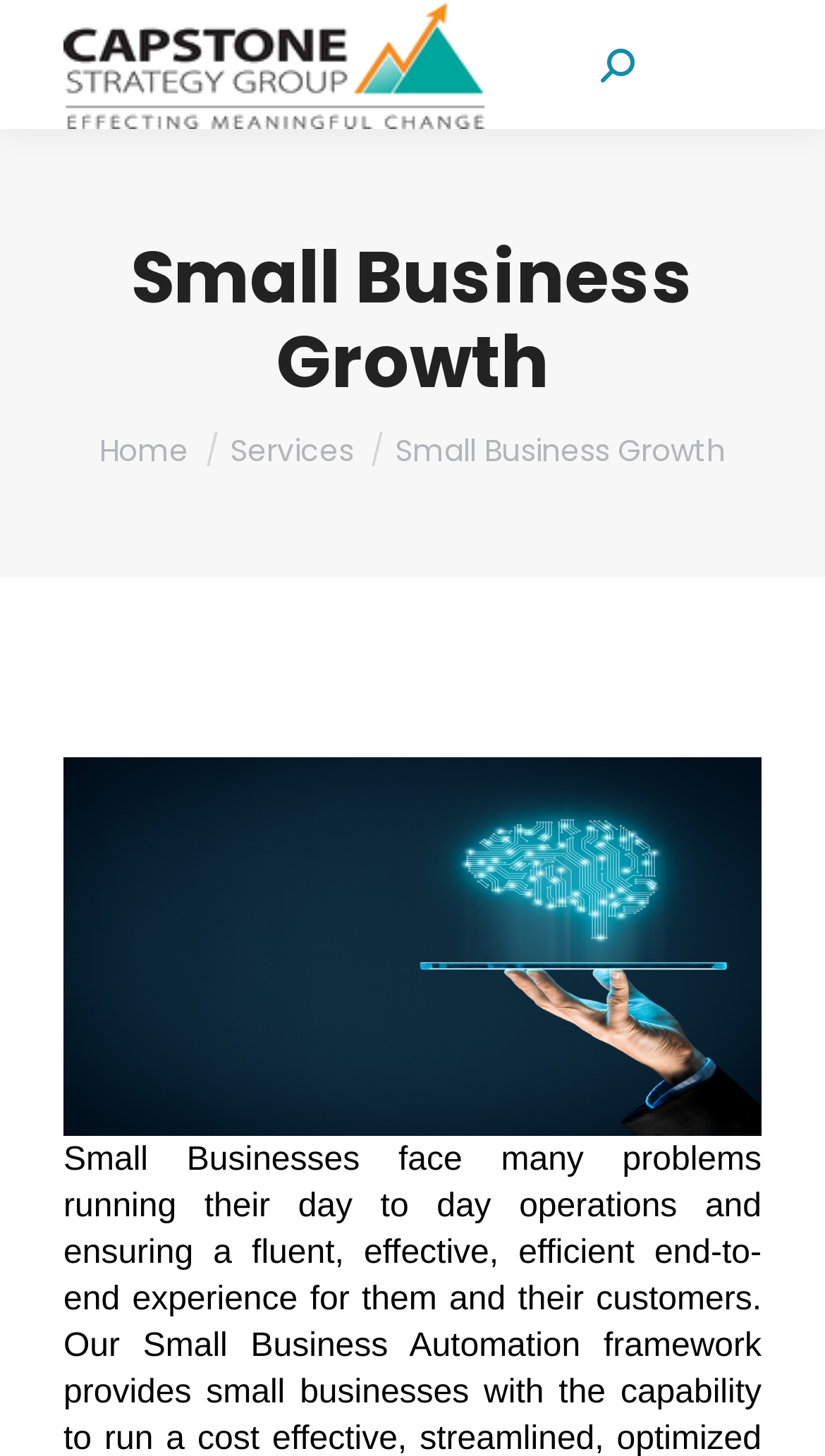Can you find and provide the title of the webpage?

Small Business Growth